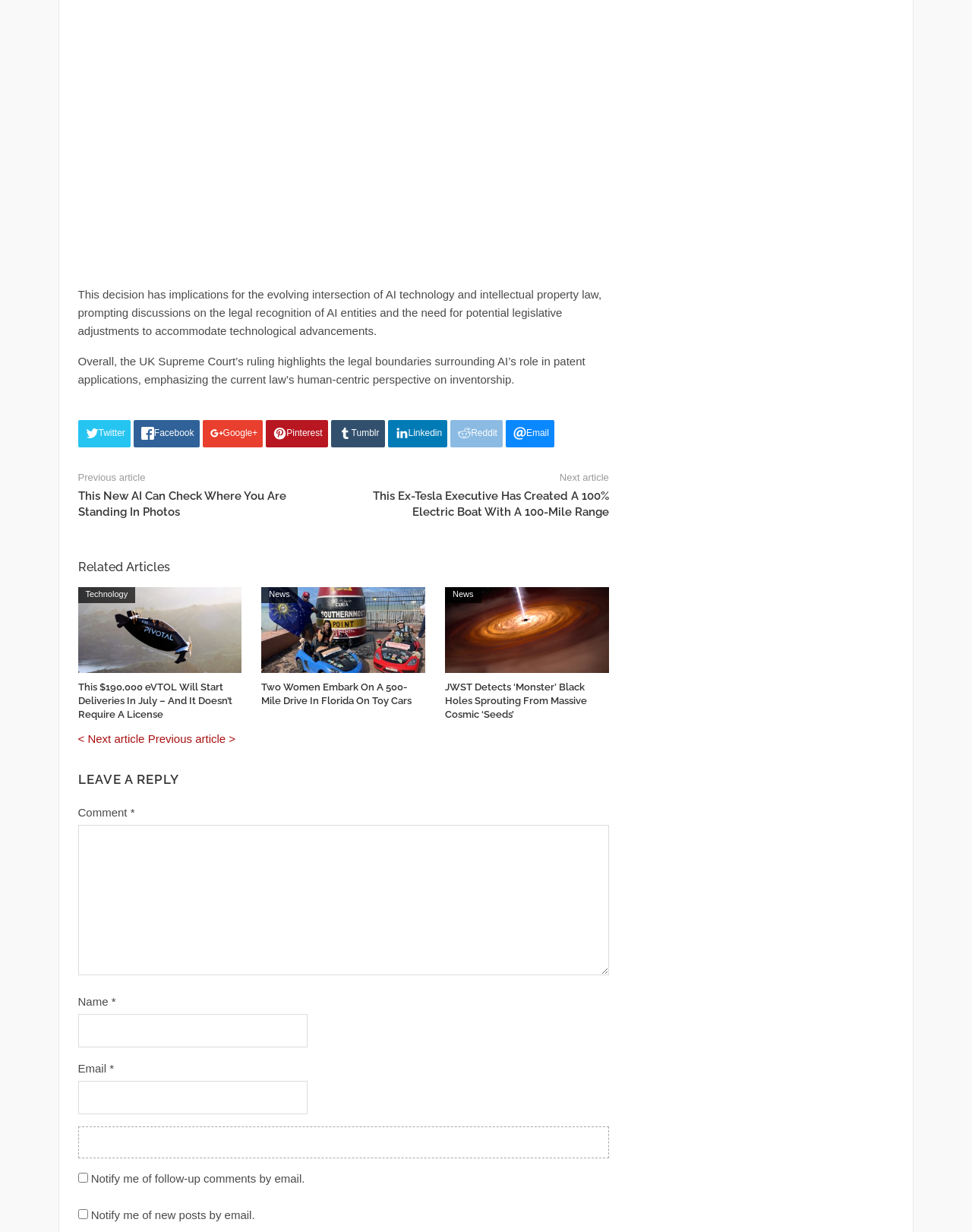Could you find the bounding box coordinates of the clickable area to complete this instruction: "Enter your name"?

[0.08, 0.823, 0.316, 0.85]